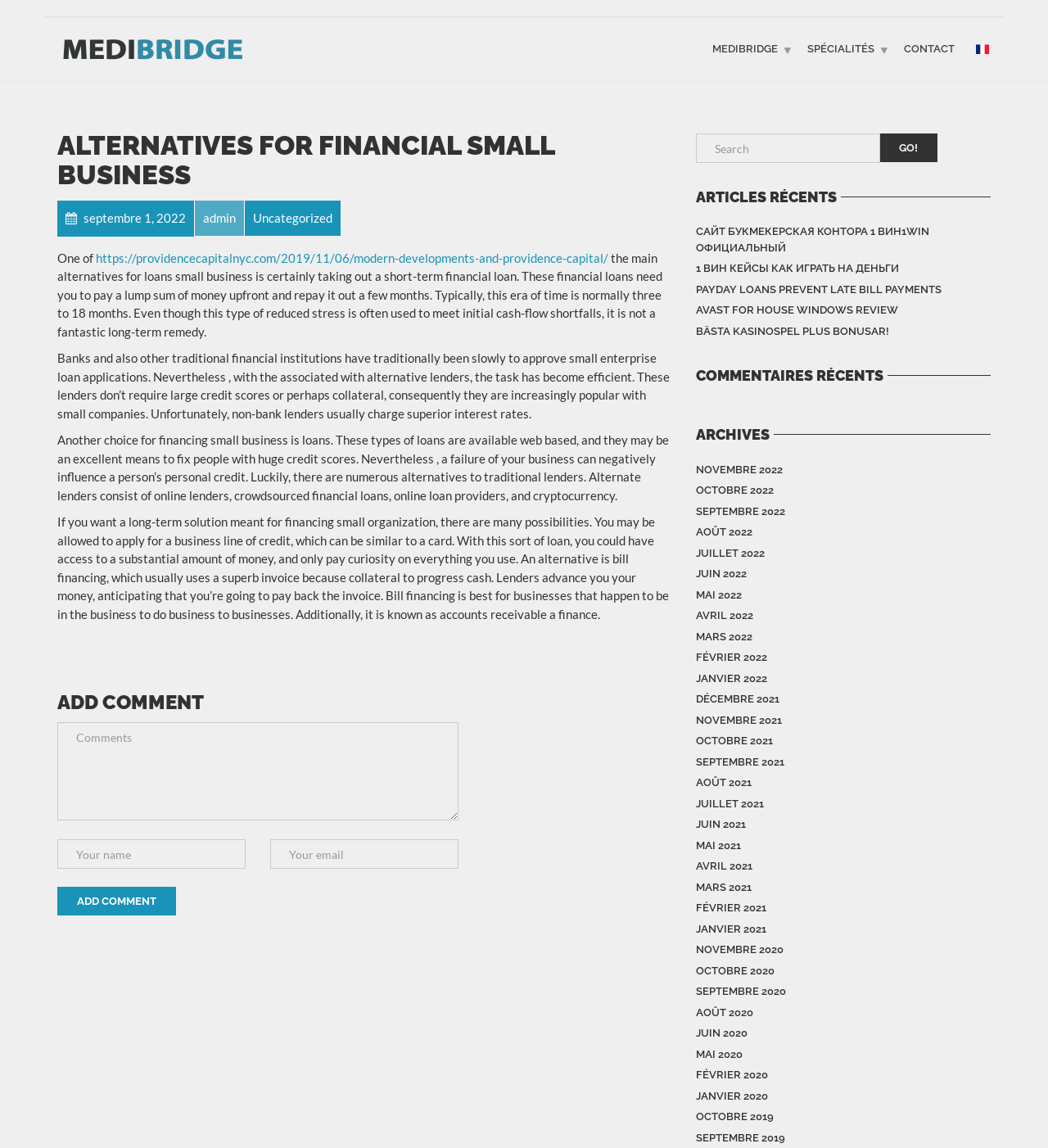Determine the bounding box for the HTML element described here: "janvier 2021". The coordinates should be given as [left, top, right, bottom] with each number being a float between 0 and 1.

[0.664, 0.8, 0.731, 0.818]